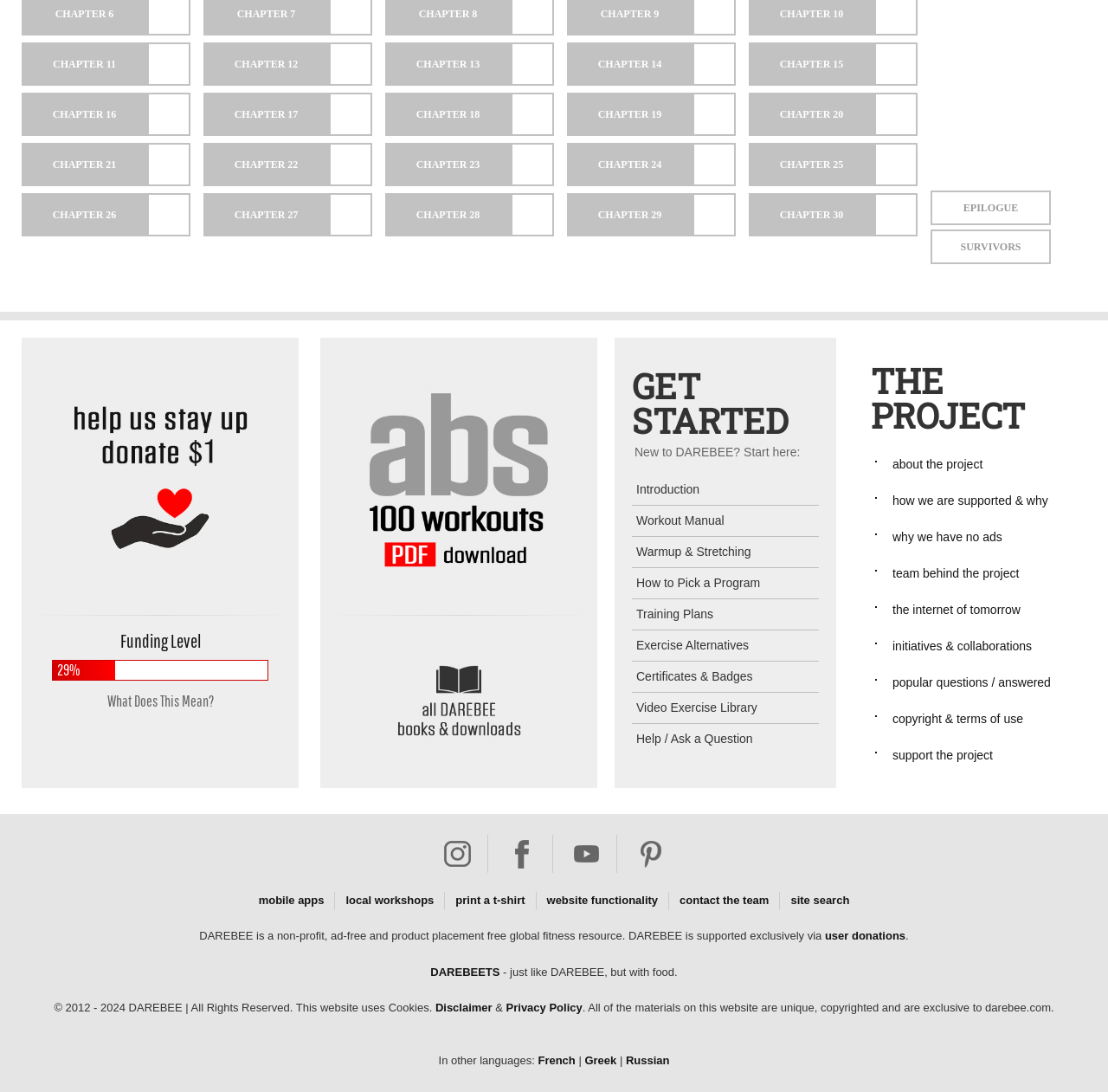Determine the coordinates of the bounding box that should be clicked to complete the instruction: "Click on CHAPTER 11". The coordinates should be represented by four float numbers between 0 and 1: [left, top, right, bottom].

[0.02, 0.039, 0.133, 0.078]